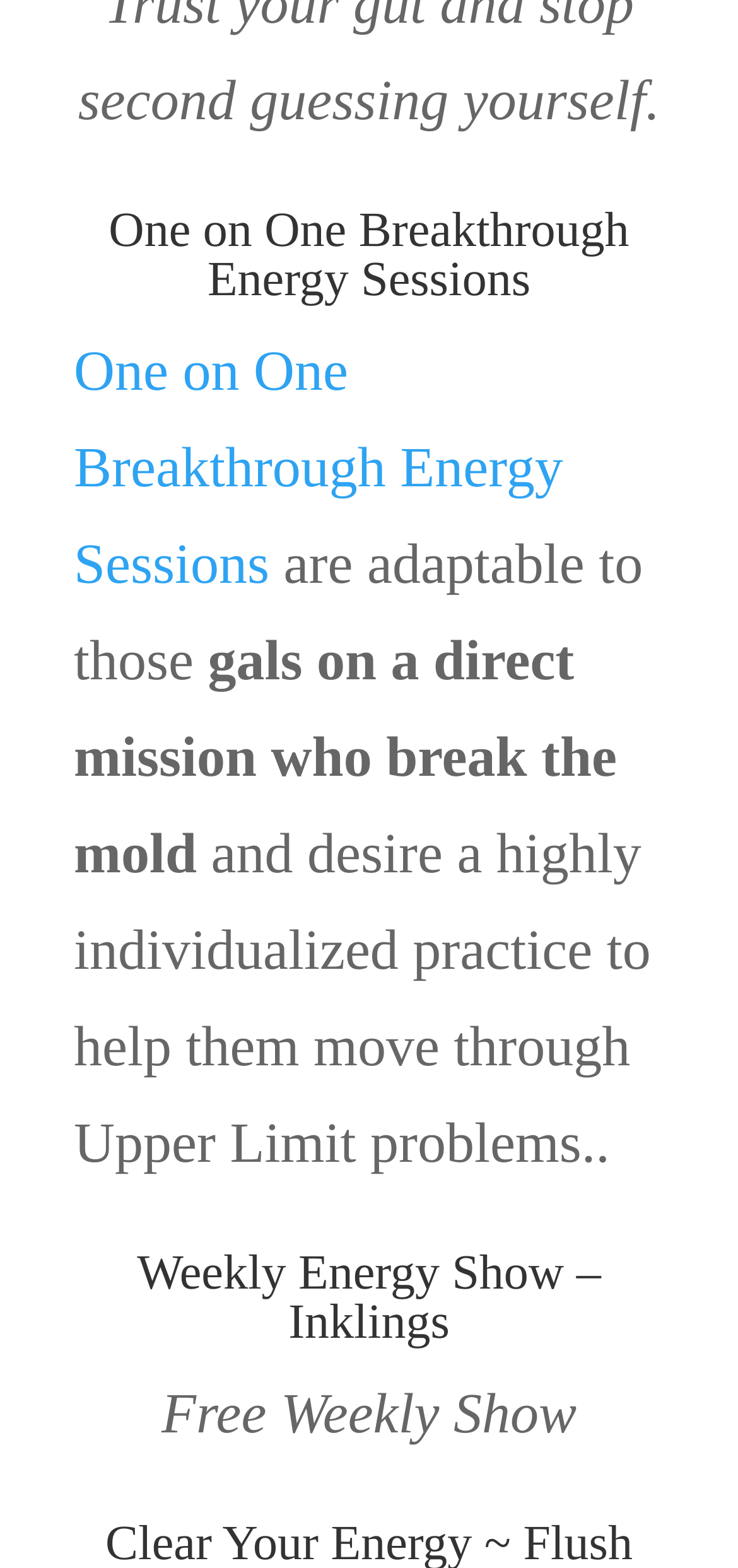Observe the image and answer the following question in detail: What is the name of the weekly show?

The heading 'Weekly Energy Show – Inklings' and the link with the same text suggest that the name of the weekly show is Weekly Energy Show – Inklings.